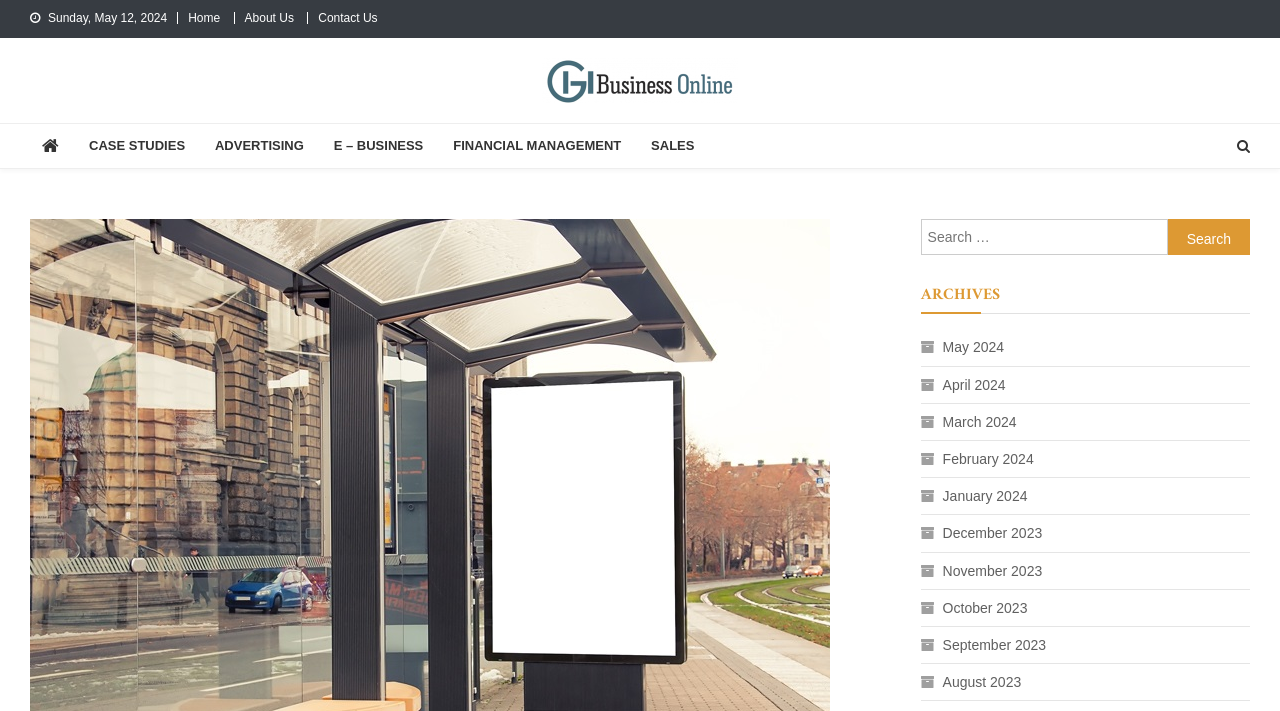Locate the bounding box coordinates of the element you need to click to accomplish the task described by this instruction: "Go to the Centre for Cognitive Semiotics".

None